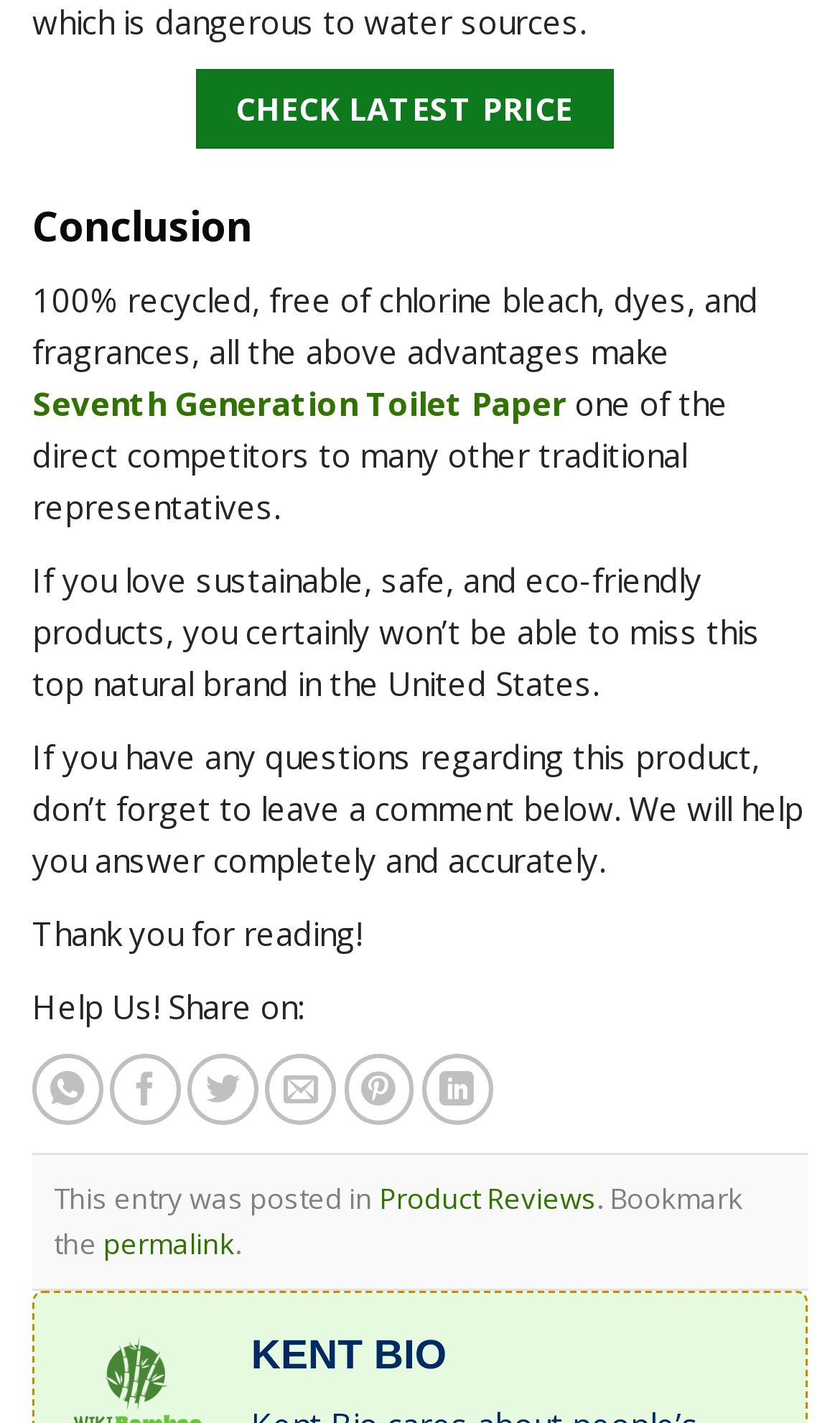Could you highlight the region that needs to be clicked to execute the instruction: "Read KENT BIO"?

[0.299, 0.931, 0.921, 0.977]